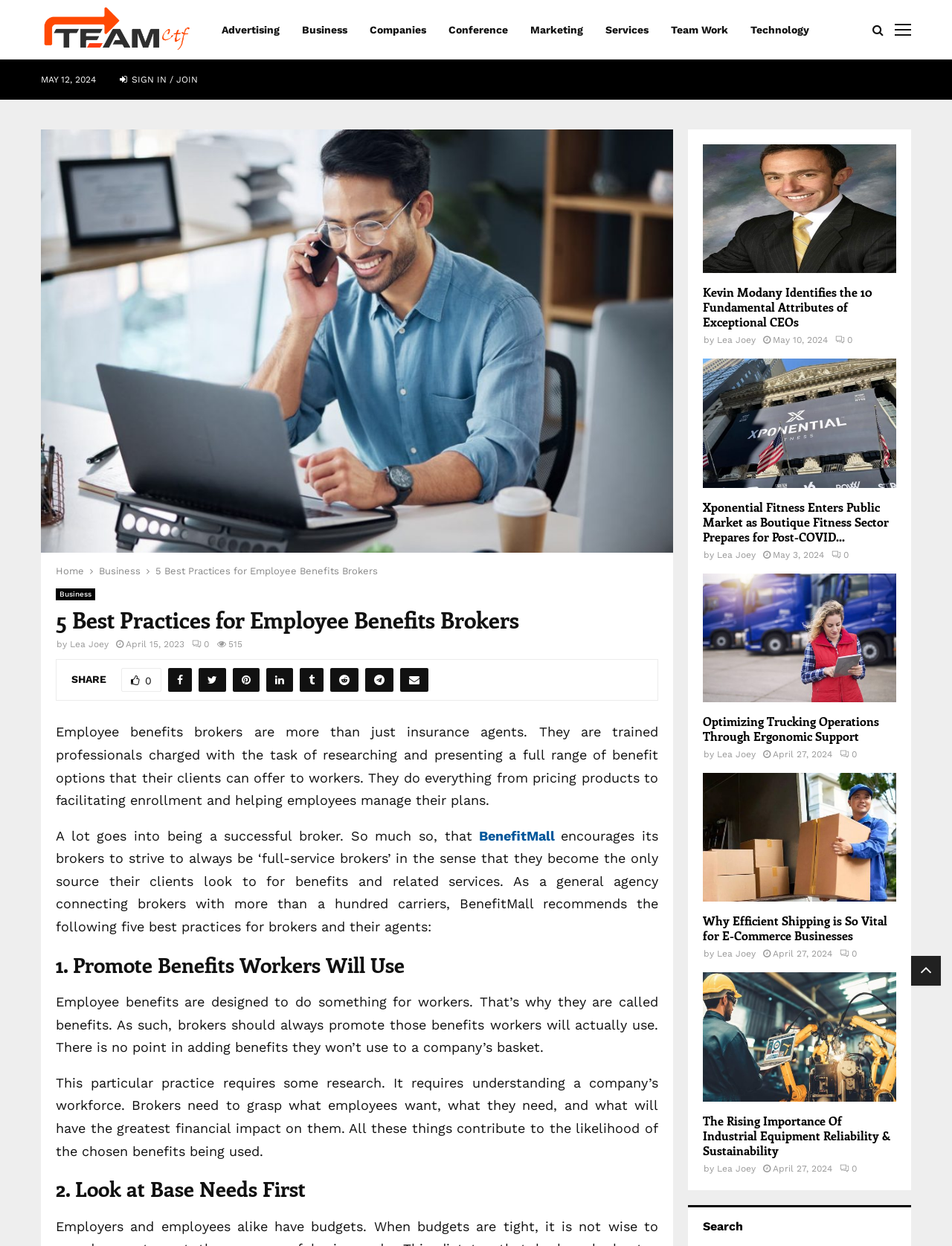Find the bounding box coordinates corresponding to the UI element with the description: "Sign in / Join". The coordinates should be formatted as [left, top, right, bottom], with values as floats between 0 and 1.

[0.126, 0.055, 0.208, 0.073]